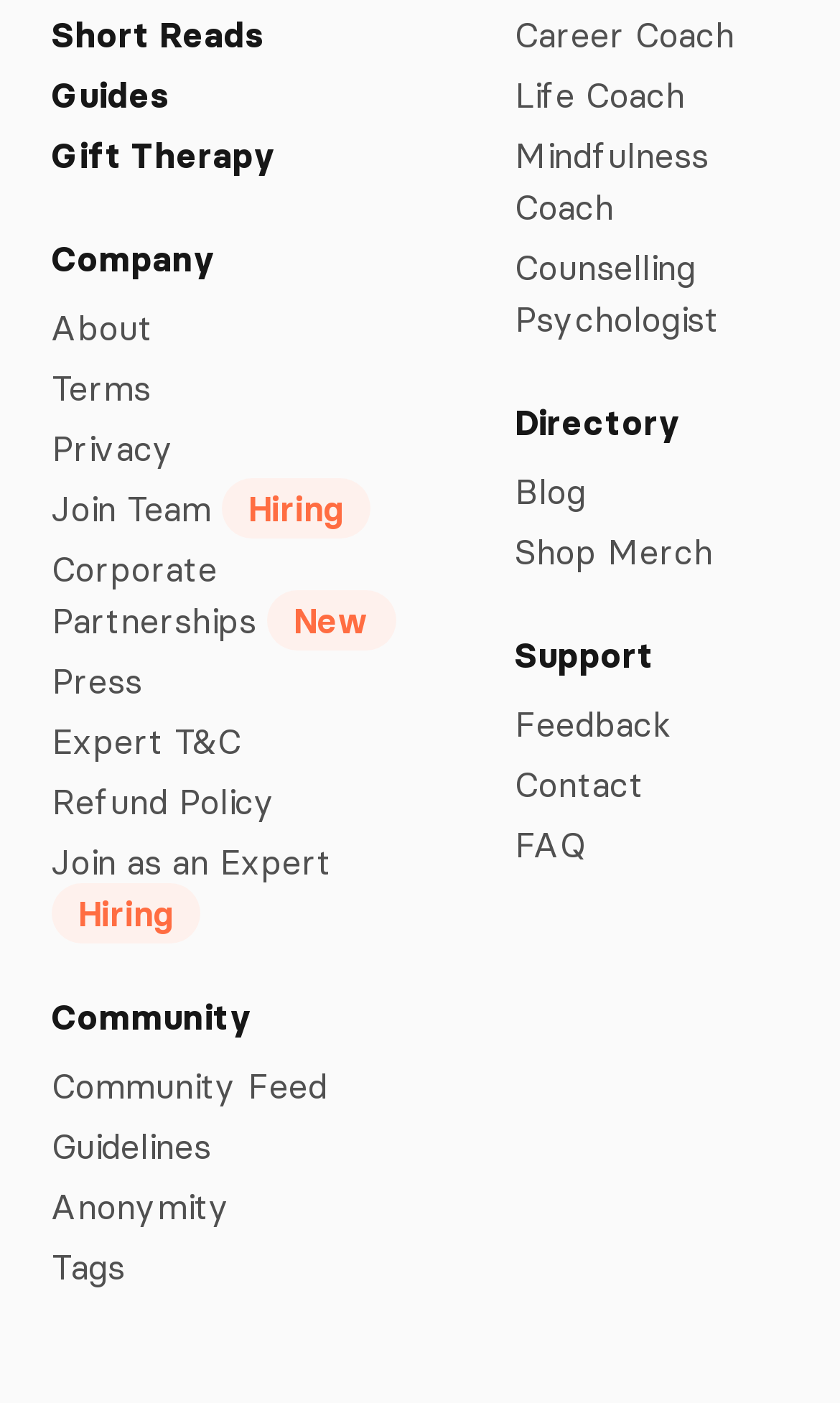Please find the bounding box coordinates of the clickable region needed to complete the following instruction: "Get career coaching". The bounding box coordinates must consist of four float numbers between 0 and 1, i.e., [left, top, right, bottom].

[0.613, 0.005, 0.938, 0.042]